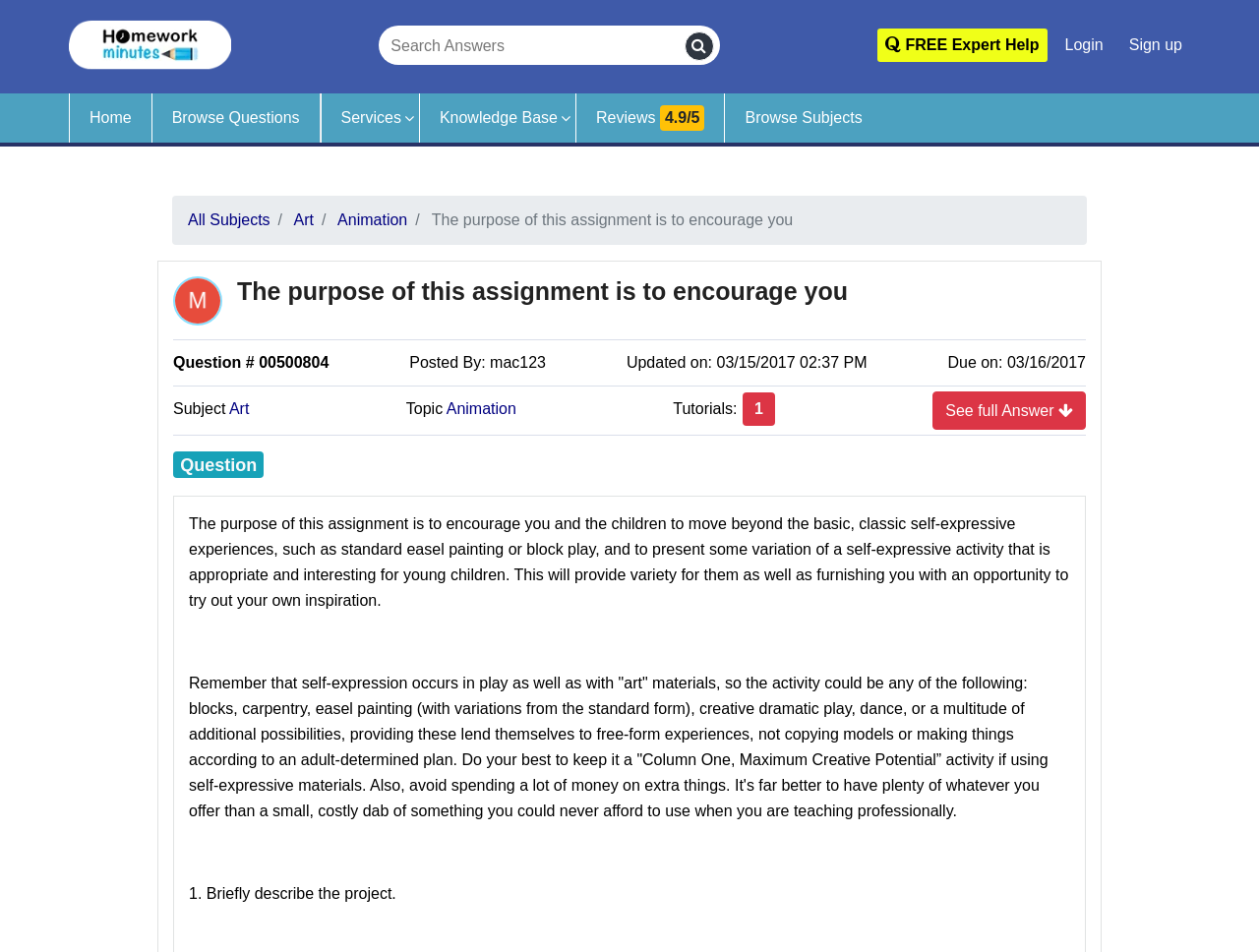Identify the bounding box for the given UI element using the description provided. Coordinates should be in the format (top-left x, top-left y, bottom-right x, bottom-right y) and must be between 0 and 1. Here is the description: aria-label="Search Answers" name="keywords" placeholder="Search Answers"

[0.306, 0.035, 0.54, 0.062]